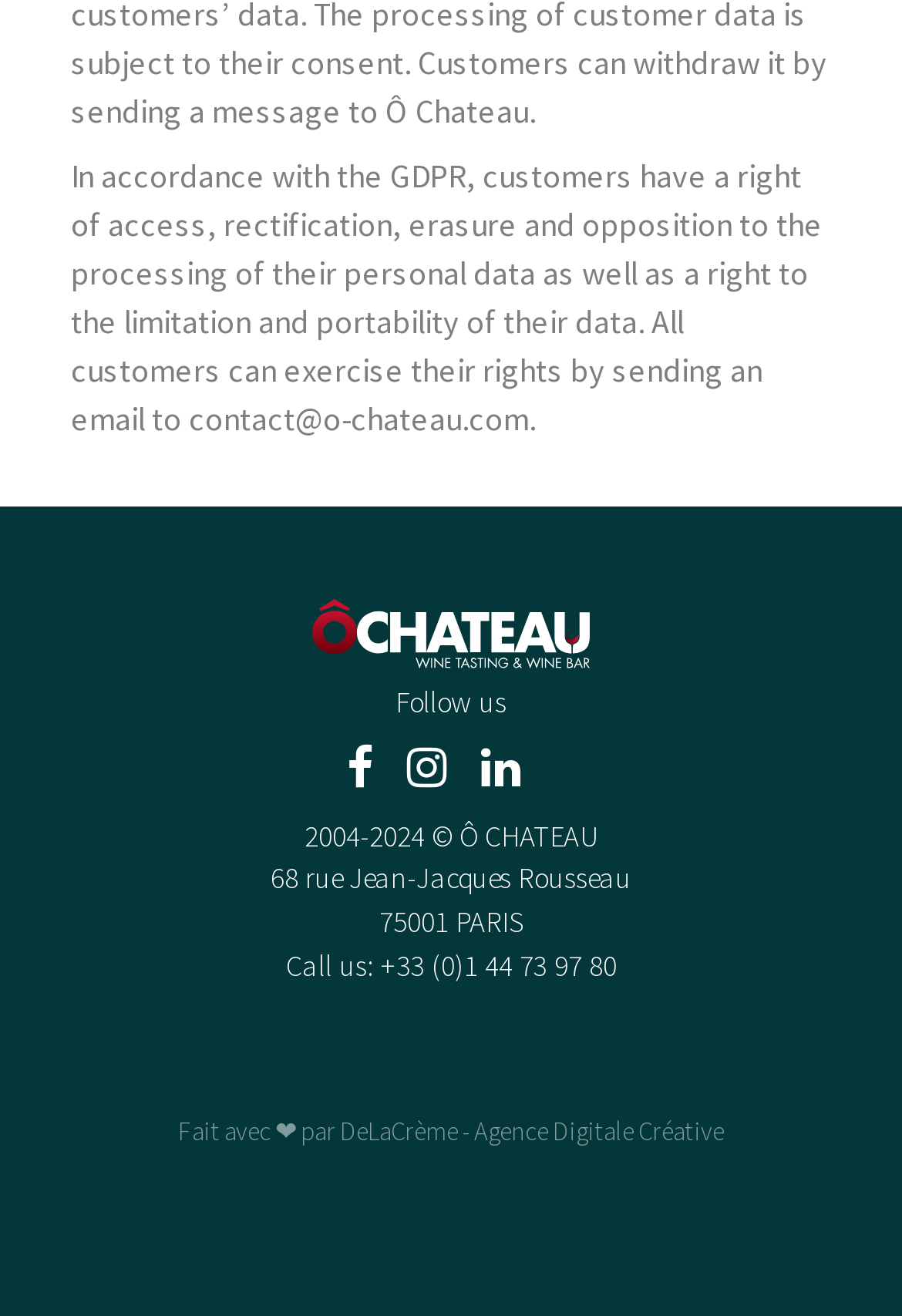What is the name of the digital agency that created the website?
Look at the screenshot and respond with a single word or phrase.

DeLaCrème